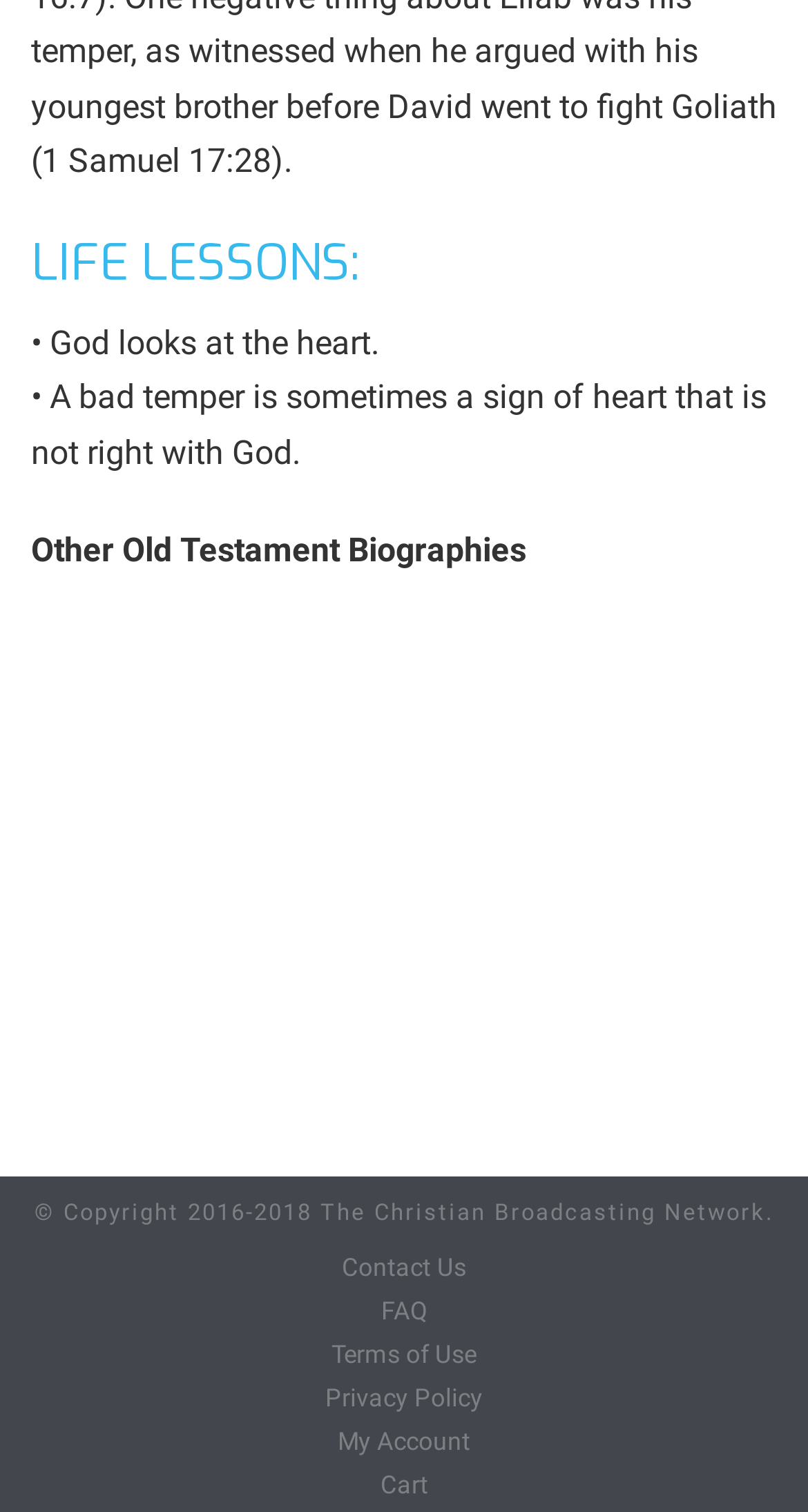Locate the UI element described by My Account and provide its bounding box coordinates. Use the format (top-left x, top-left y, bottom-right x, bottom-right y) with all values as floating point numbers between 0 and 1.

[0.0, 0.943, 1.0, 0.964]